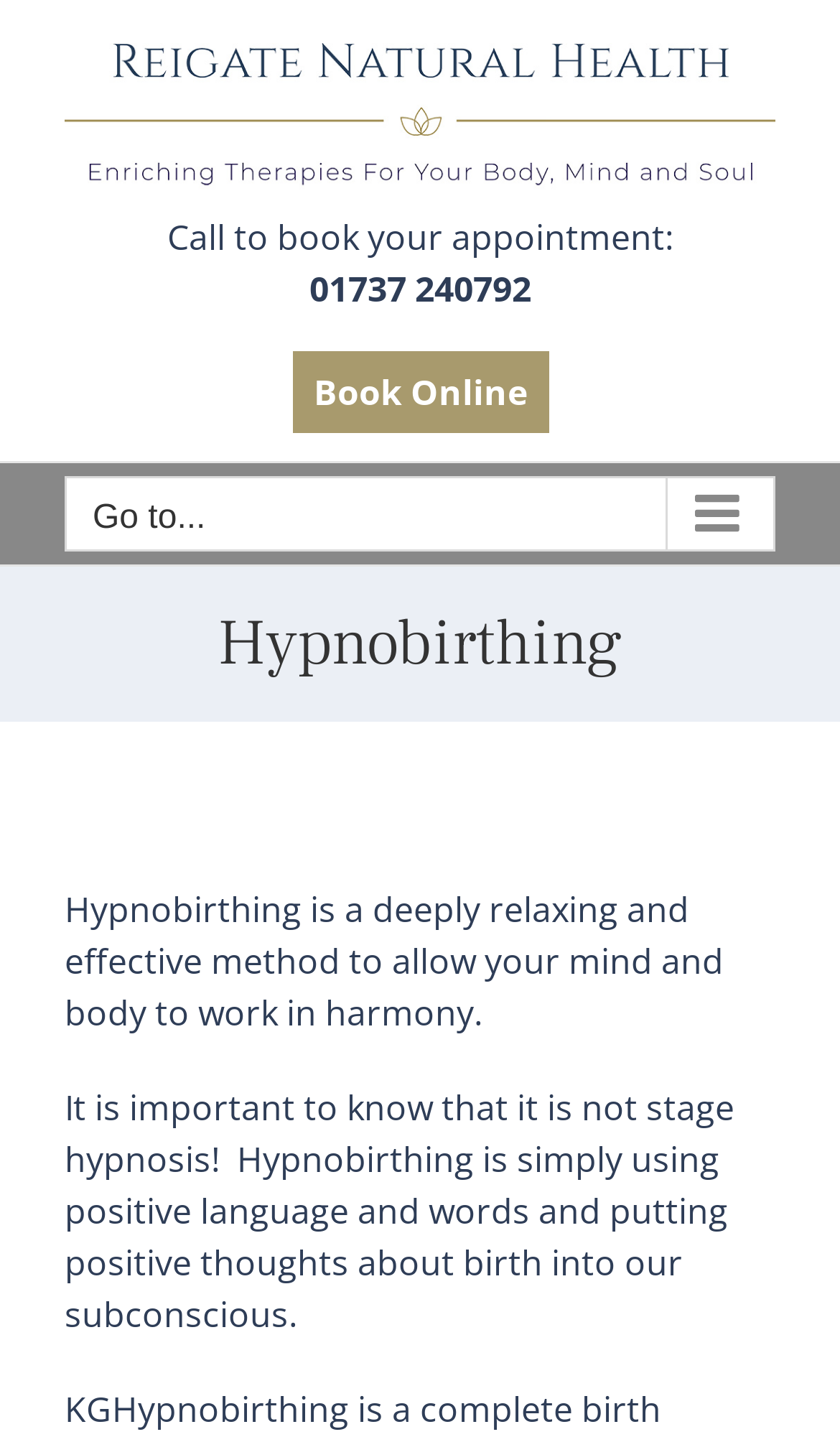Reply to the question with a brief word or phrase: What is the phone number to book an appointment?

01737 240792